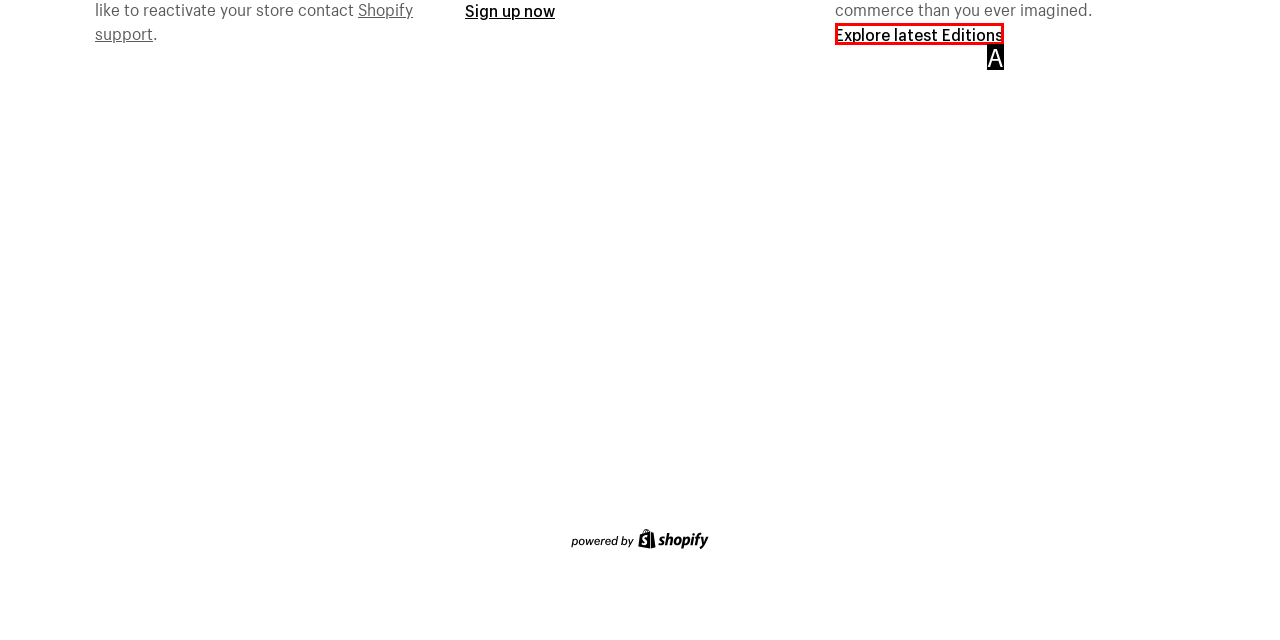What letter corresponds to the UI element described here: Certificates Help & Accreditation Info
Reply with the letter from the options provided.

None